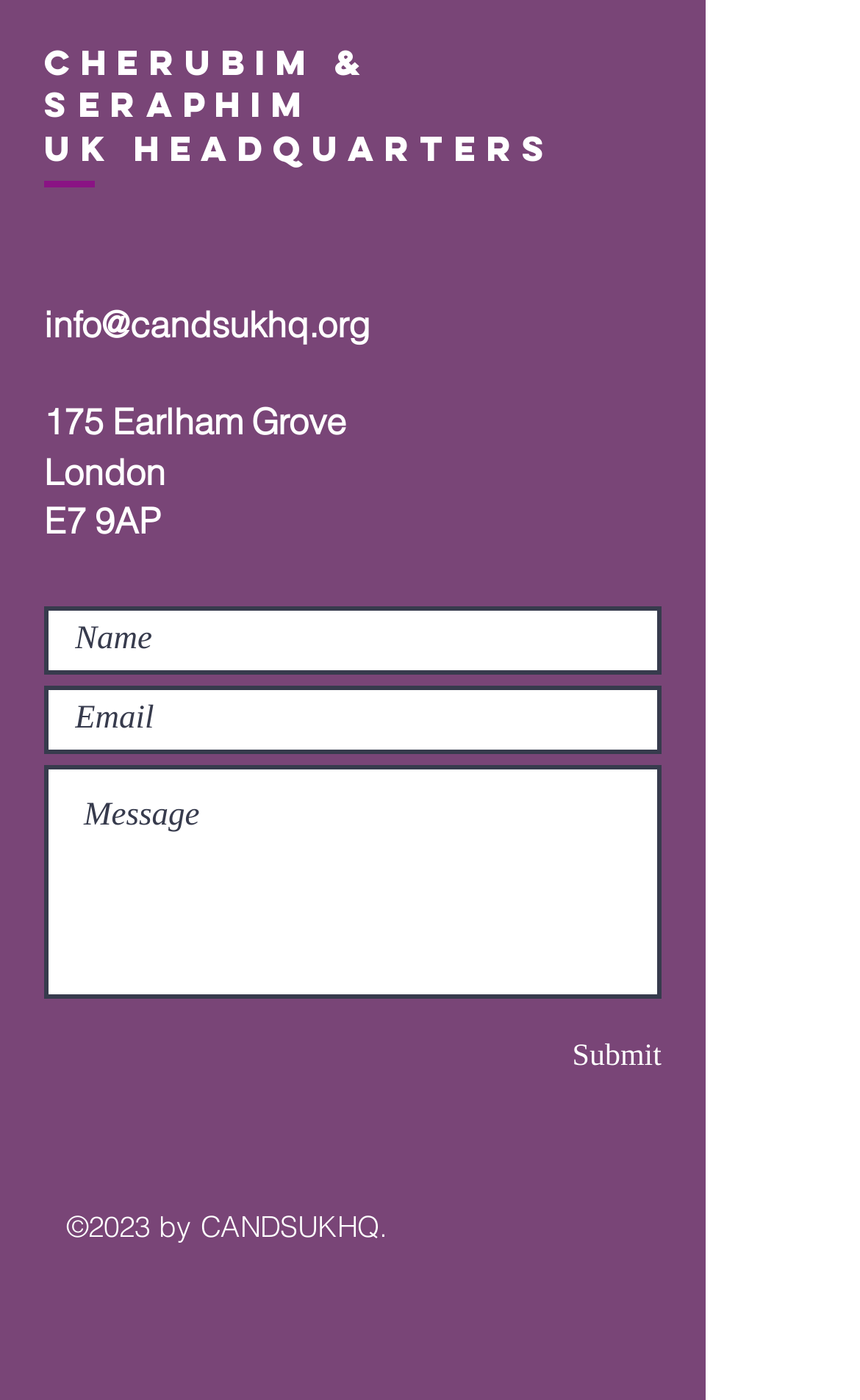Use the details in the image to answer the question thoroughly: 
What is the city of the organization's headquarters?

The city can be found in the top section of the webpage, where the address is provided, which includes '175 Earlham Grove, London, 7 9AP'.